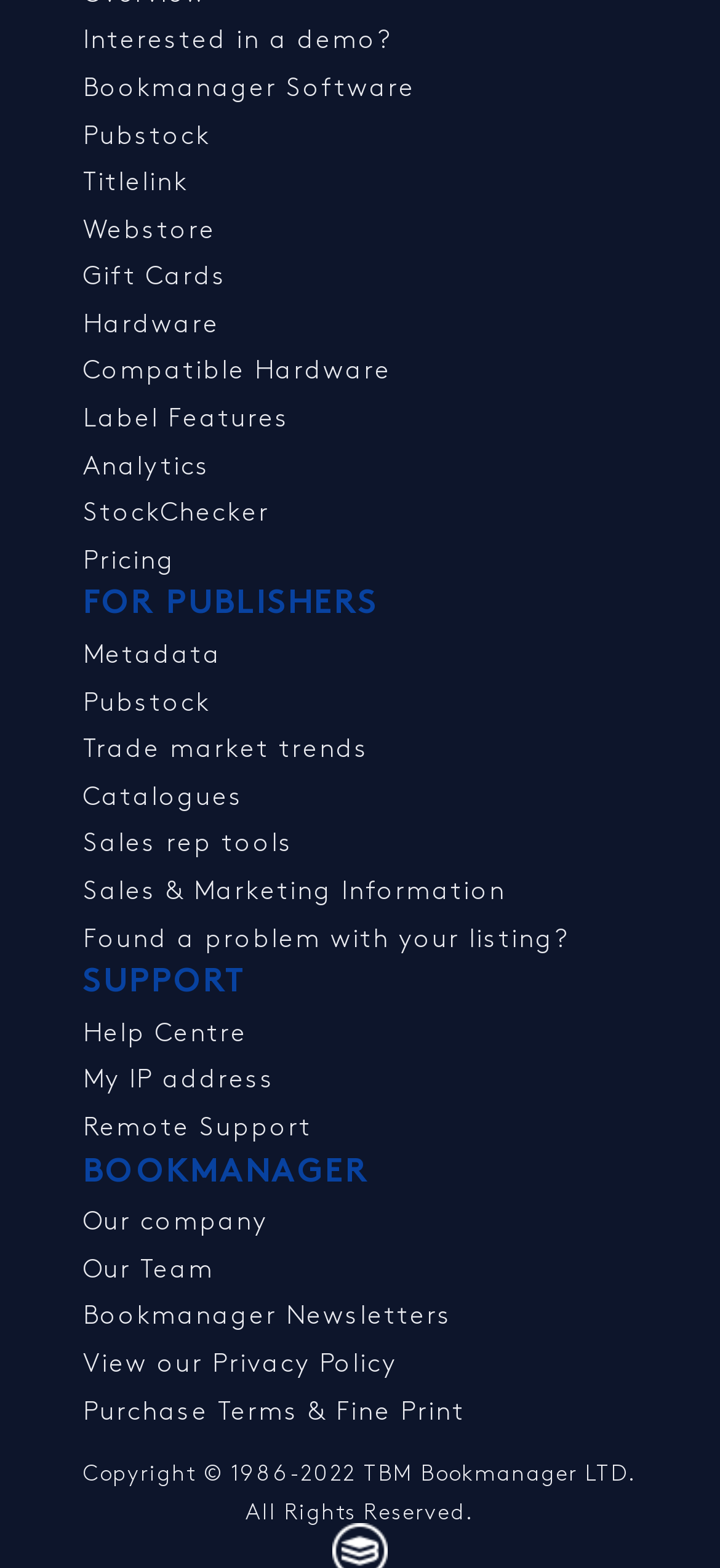Locate the bounding box coordinates of the item that should be clicked to fulfill the instruction: "Go to 'Bookmanager Software'".

[0.115, 0.048, 0.577, 0.063]